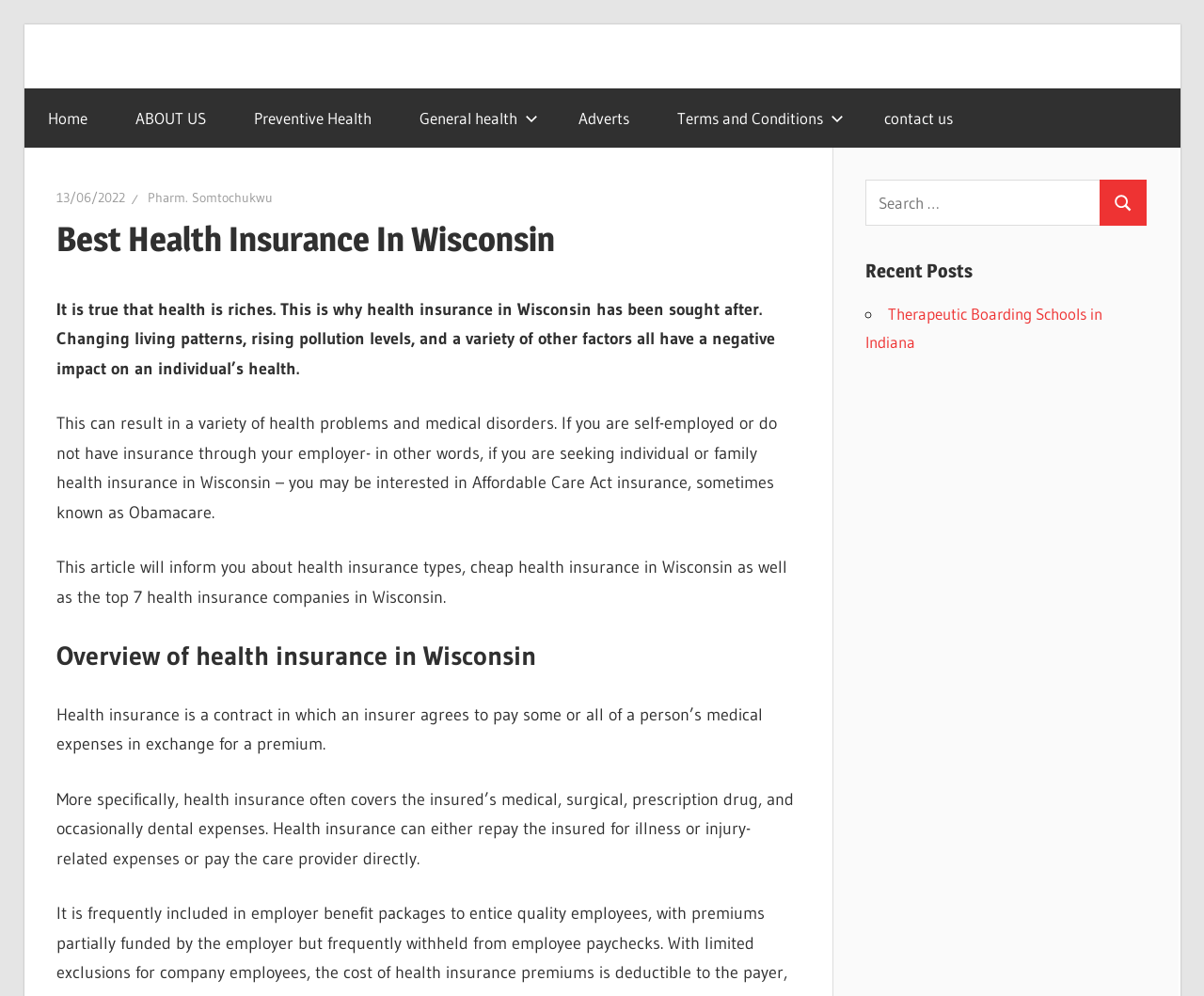Identify the bounding box coordinates of the element that should be clicked to fulfill this task: "Search for a term". The coordinates should be provided as four float numbers between 0 and 1, i.e., [left, top, right, bottom].

[0.719, 0.181, 0.914, 0.226]